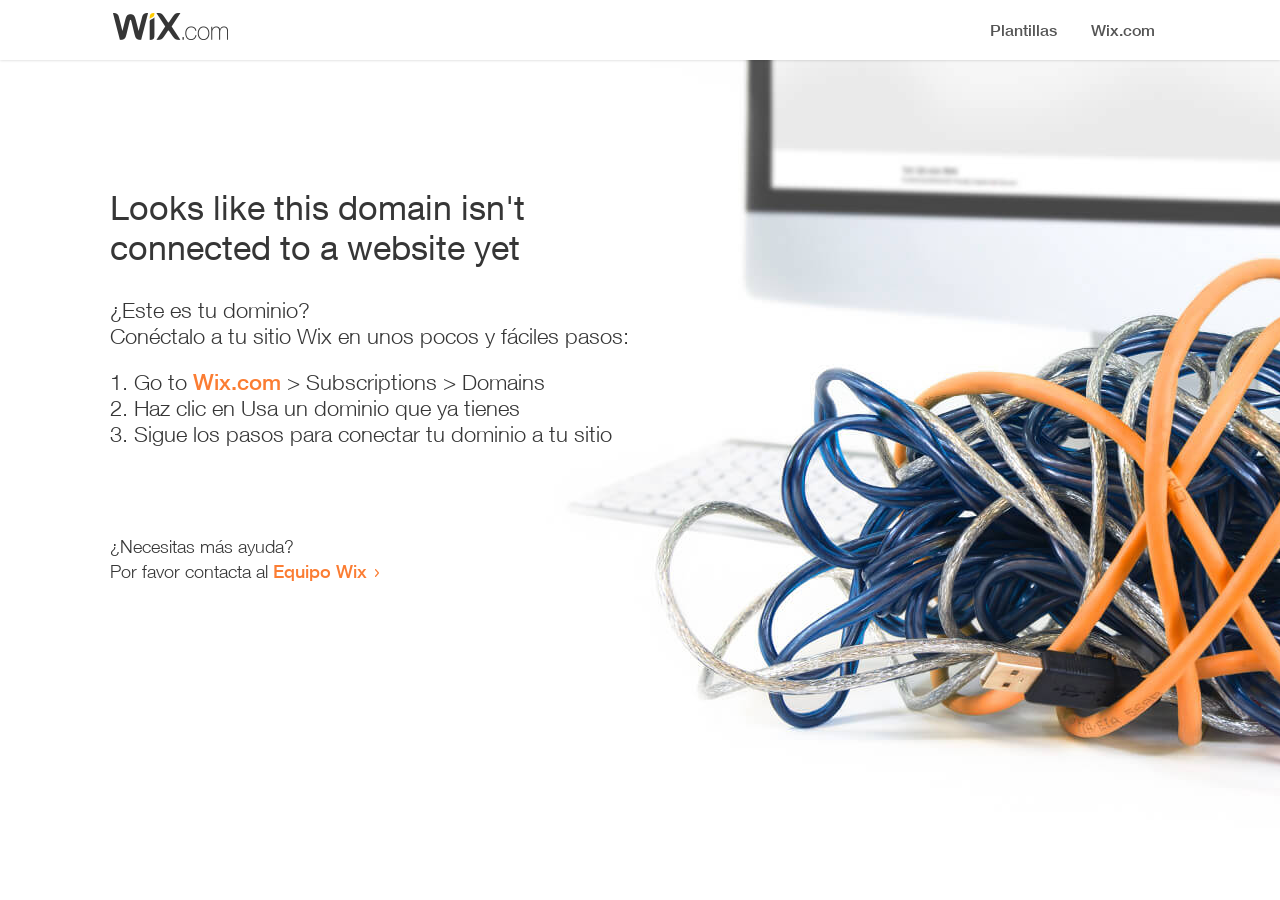Extract the bounding box coordinates for the described element: "Wix.com". The coordinates should be represented as four float numbers between 0 and 1: [left, top, right, bottom].

[0.151, 0.41, 0.22, 0.439]